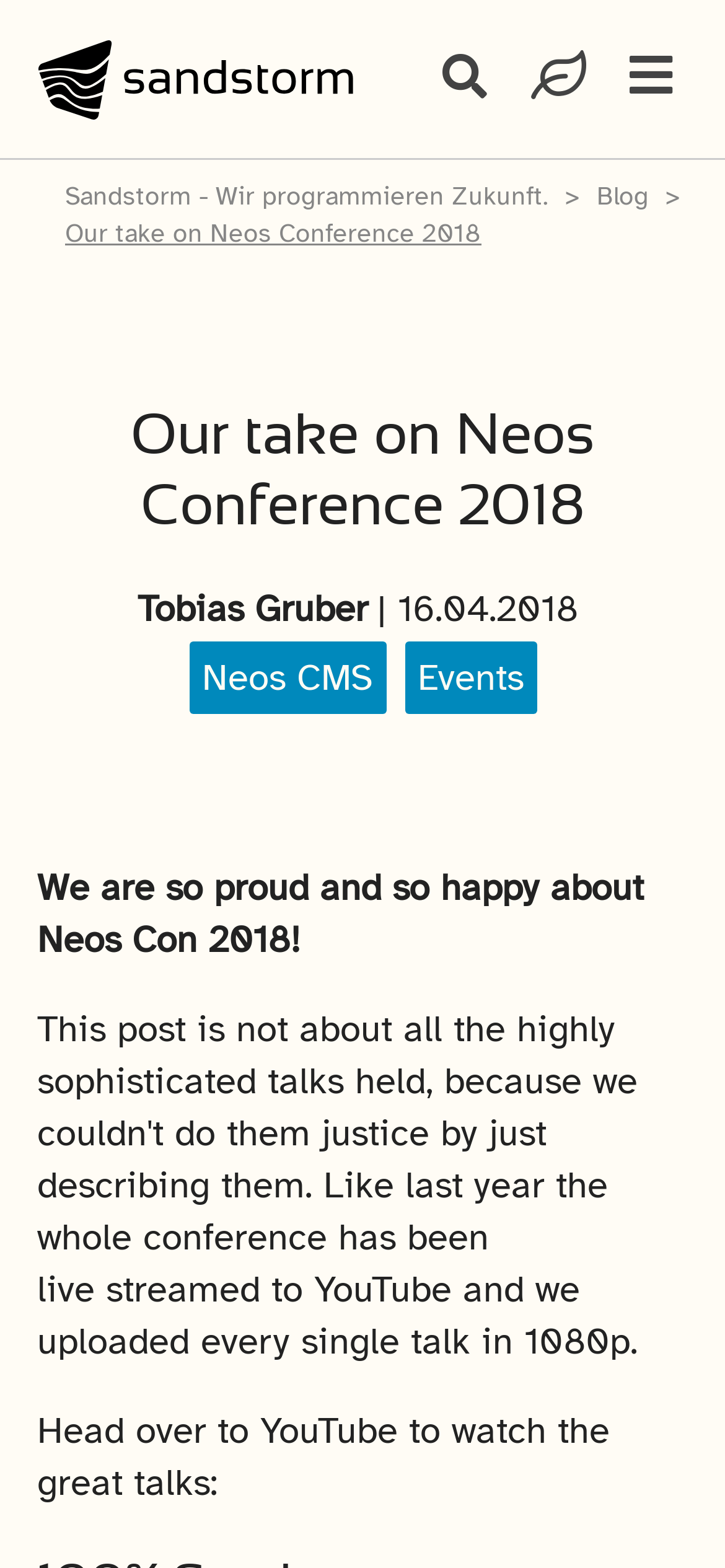Provide a brief response to the question below using a single word or phrase: 
What is the name of the company?

Sandstorm